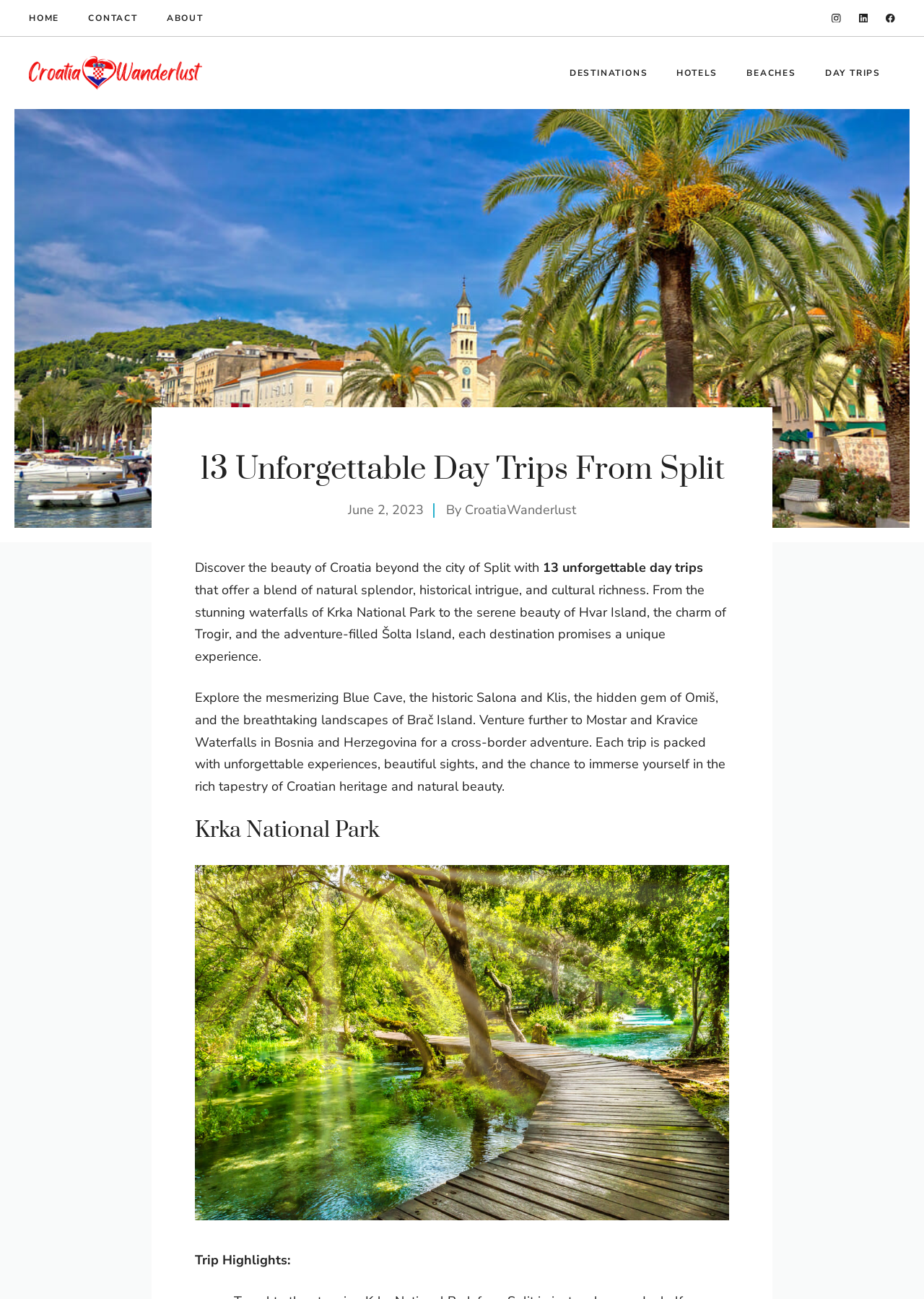Locate the bounding box coordinates of the element I should click to achieve the following instruction: "explore day trips".

[0.877, 0.04, 0.969, 0.073]